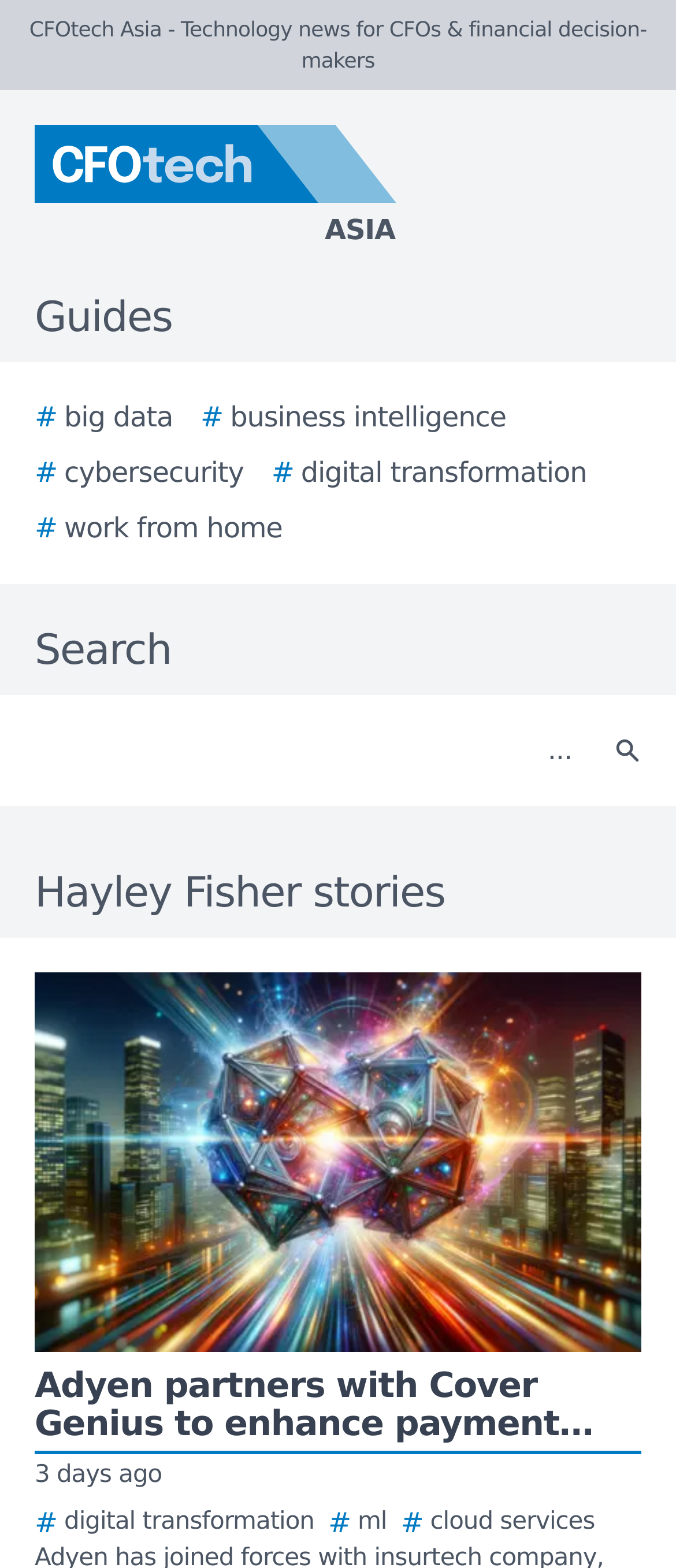Identify the bounding box coordinates for the region of the element that should be clicked to carry out the instruction: "View Hayley Fisher stories". The bounding box coordinates should be four float numbers between 0 and 1, i.e., [left, top, right, bottom].

[0.0, 0.549, 1.0, 0.589]